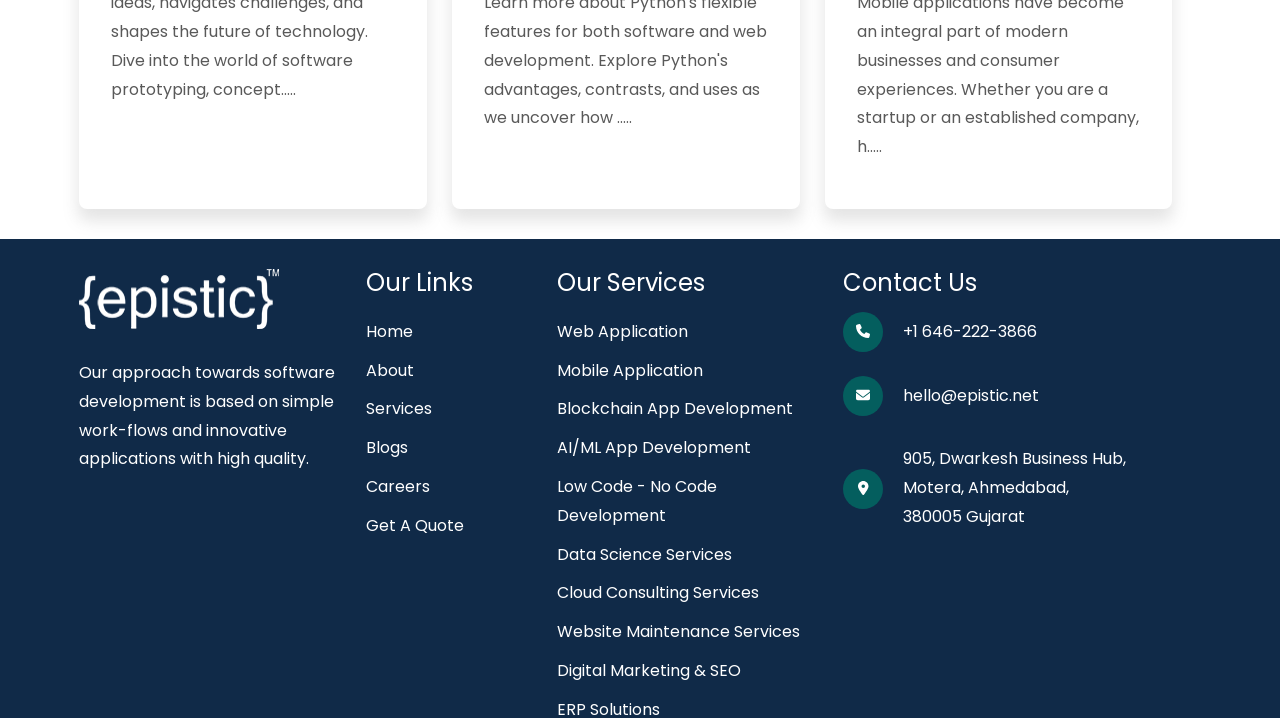Answer with a single word or phrase: 
How many services are listed?

11